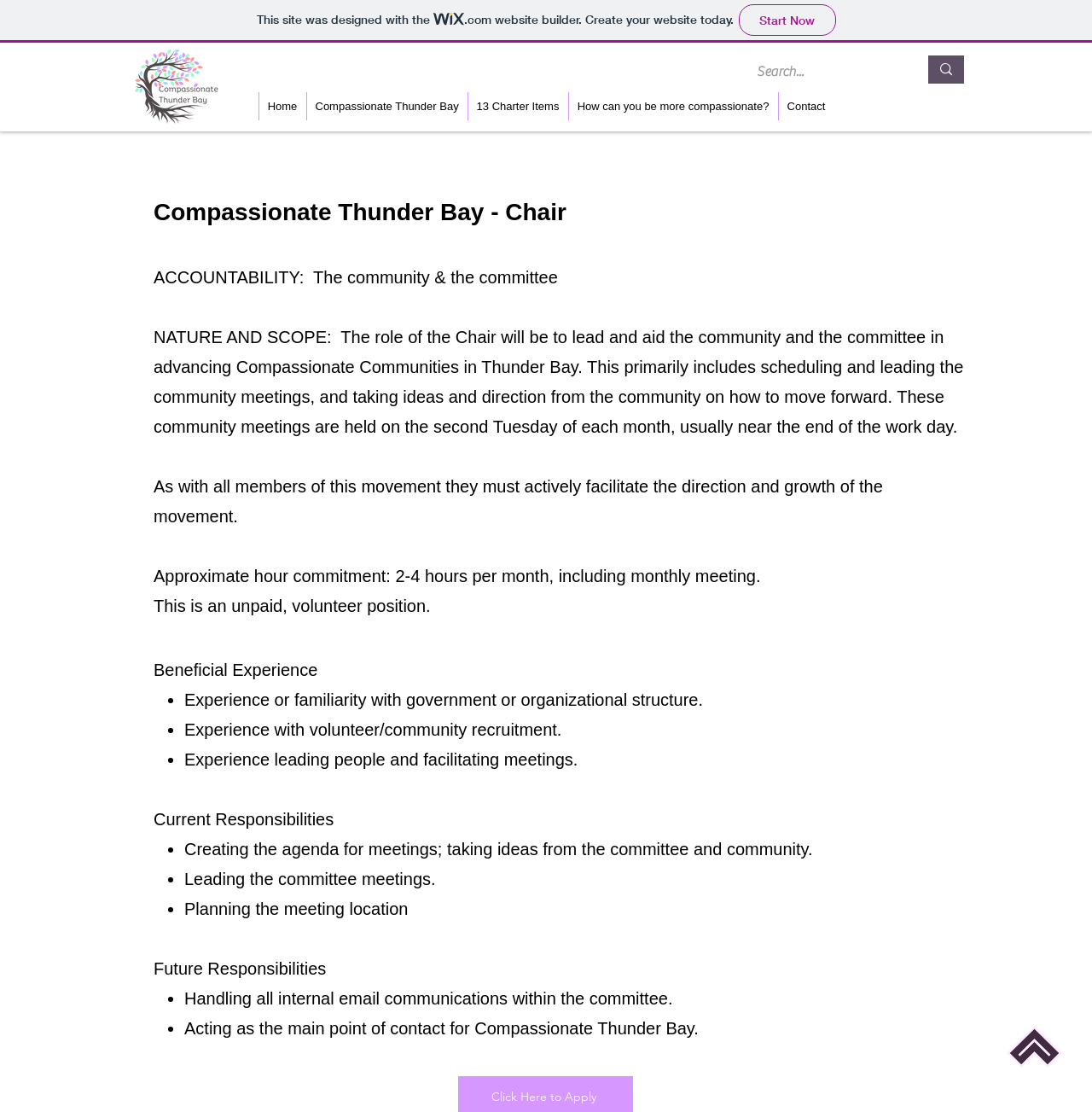Please give the bounding box coordinates of the area that should be clicked to fulfill the following instruction: "Go to Home page". The coordinates should be in the format of four float numbers from 0 to 1, i.e., [left, top, right, bottom].

[0.236, 0.083, 0.28, 0.108]